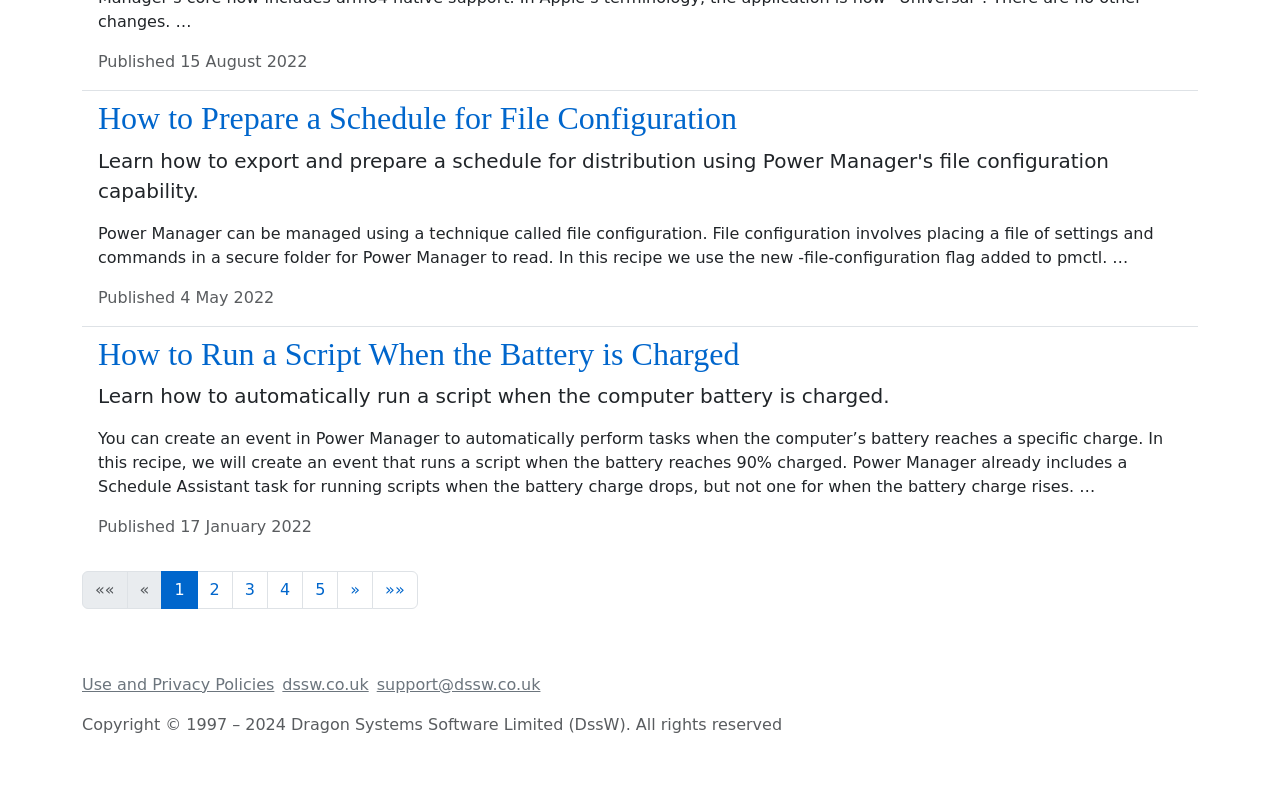What is the purpose of the 'Schedule Assistant' task?
Refer to the image and offer an in-depth and detailed answer to the question.

According to the webpage content, Power Manager already includes a Schedule Assistant task for running scripts when the battery charge drops, suggesting that the purpose of this task is to automate script execution when the battery charge reaches a certain level.